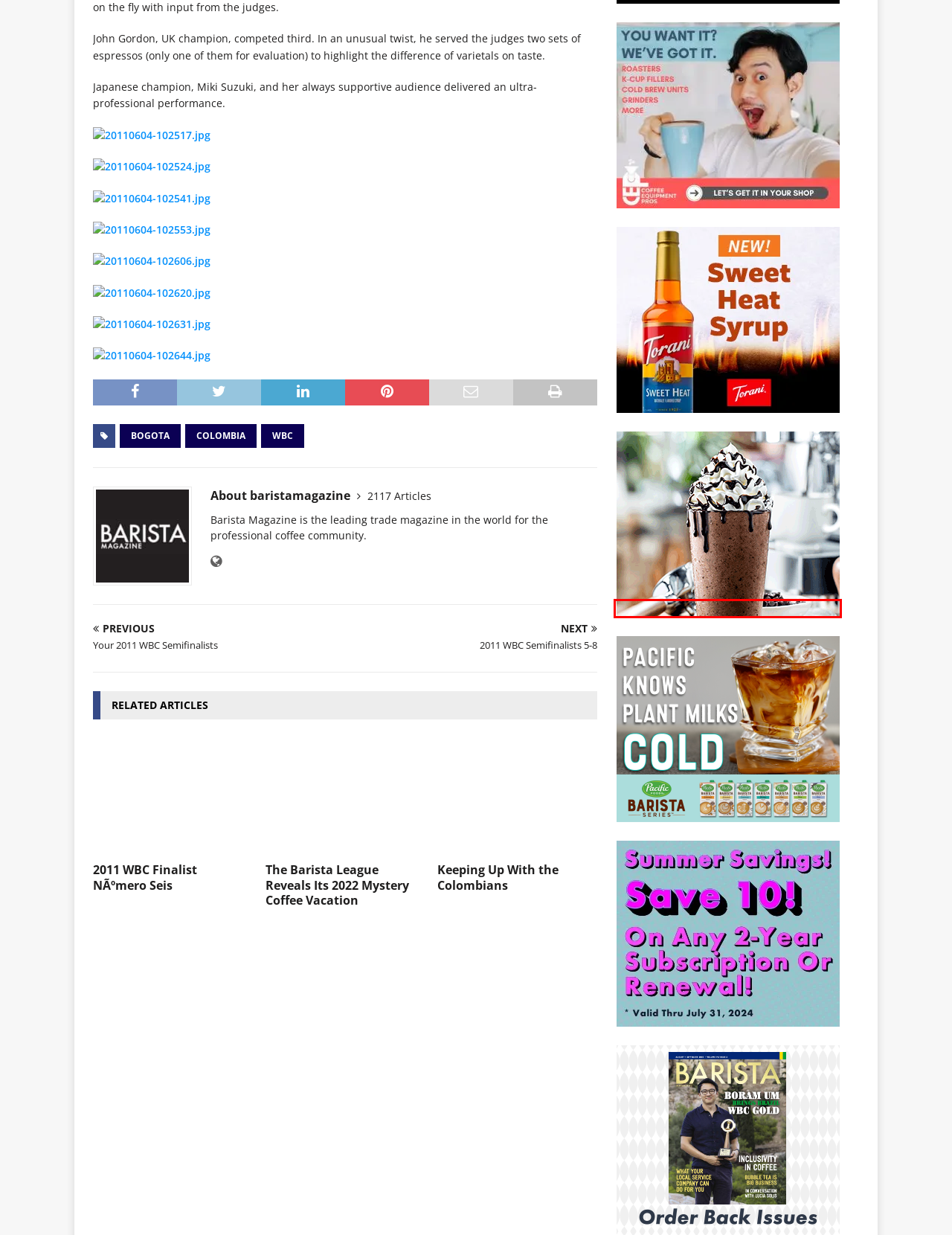Look at the given screenshot of a webpage with a red rectangle bounding box around a UI element. Pick the description that best matches the new webpage after clicking the element highlighted. The descriptions are:
A. 2011 WBC Finalist NÃºmero Seis - Barista Magazine Online
B. Keeping Up With the Colombians - Barista Magazine Online
C. wbc Archives - Barista Magazine Online
D. bogota Archives - Barista Magazine Online
E. Colombia Archives - Barista Magazine Online
F. Mystery Coffee Vacation Colombia
G. Professional Products & Foodservice | Ghirardelli Chocolate
H. Your 2011 WBC Semifinalists - Barista Magazine Online

G